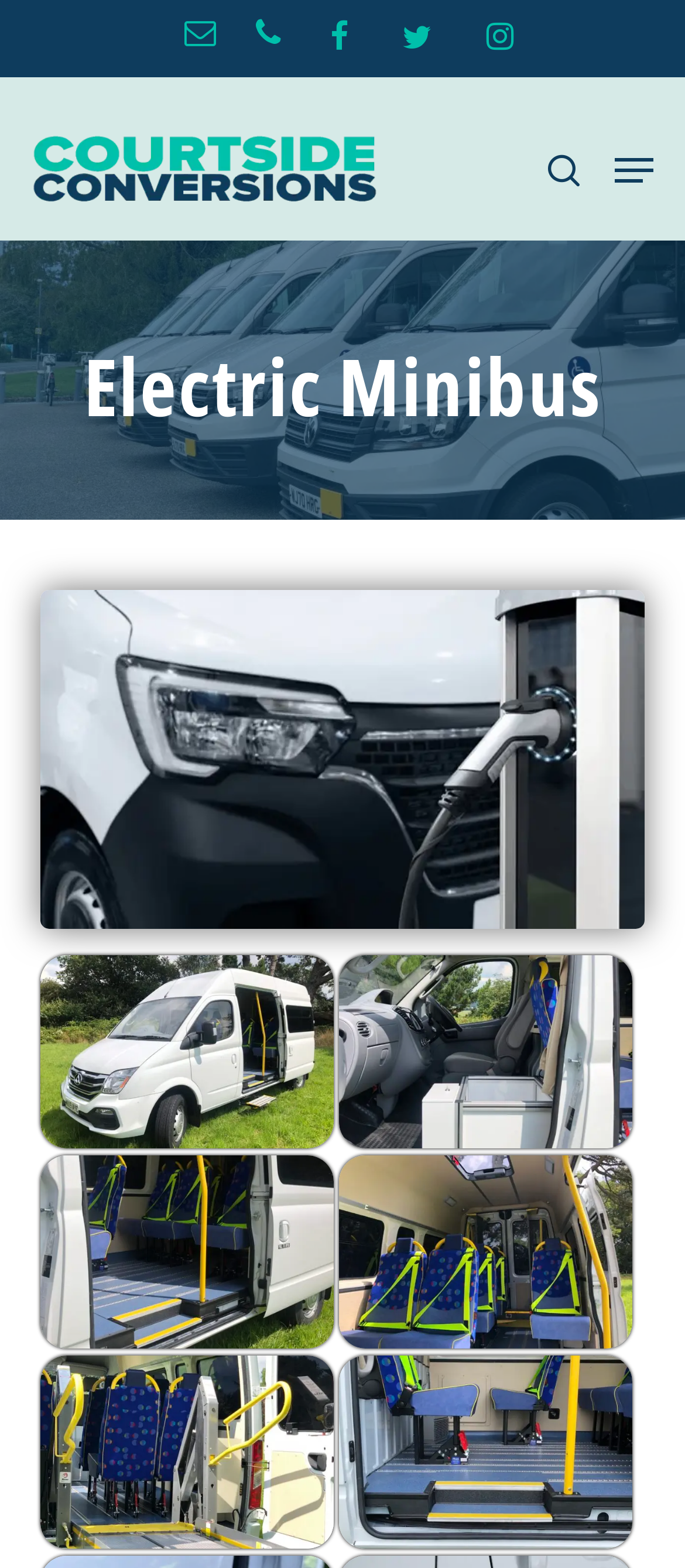Find and indicate the bounding box coordinates of the region you should select to follow the given instruction: "Click on Courtside Conversions".

[0.046, 0.064, 0.559, 0.153]